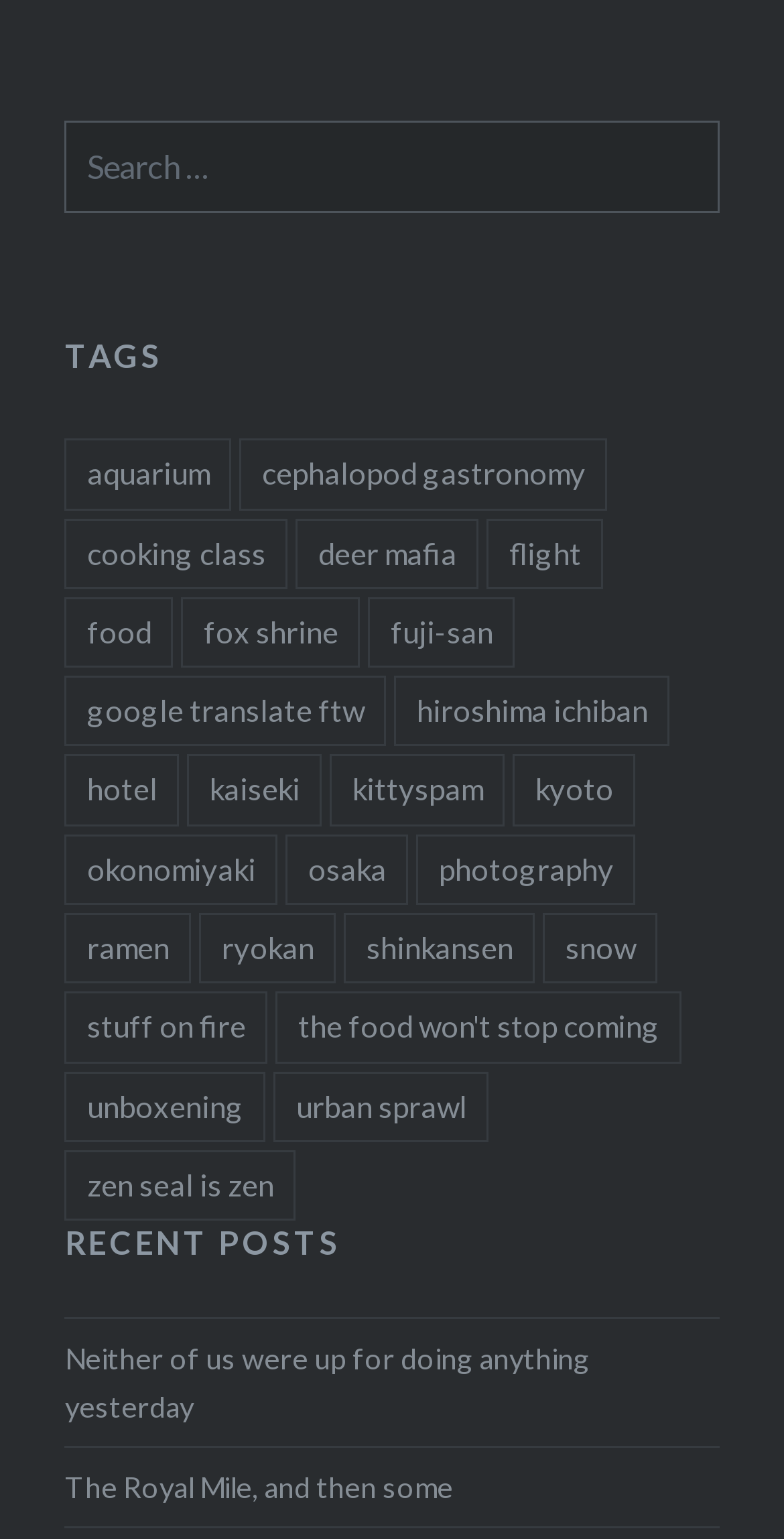Please provide a detailed answer to the question below by examining the image:
How many tags are listed?

I counted the number of links under the 'TAGS' heading, and there are 26 links, each representing a tag.